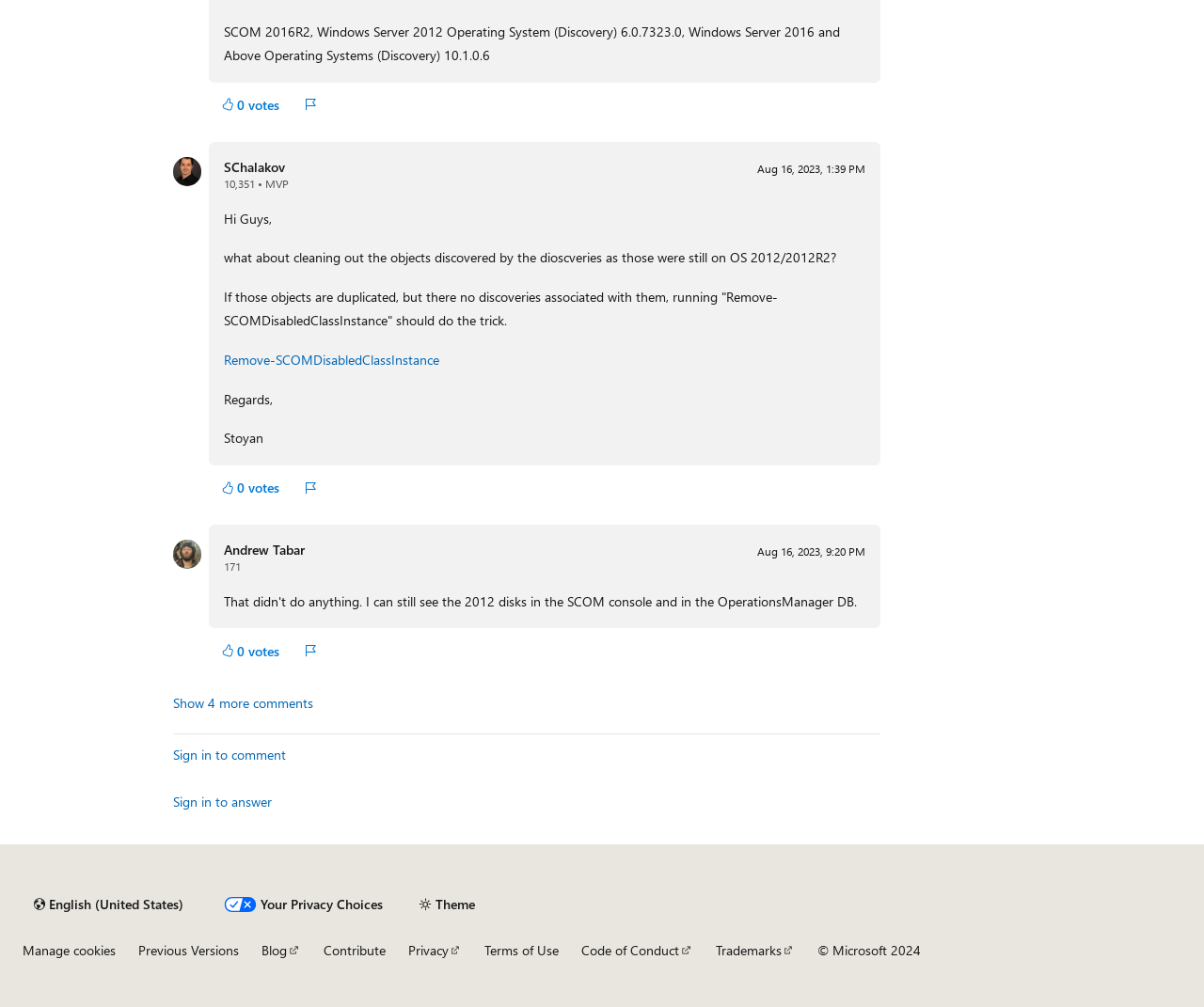Using the information shown in the image, answer the question with as much detail as possible: What is the purpose of the 'Remove-SCOMDisabledClassInstance' command?

The webpage mentions the 'Remove-SCOMDisabledClassInstance' command in the context of cleaning out objects discovered by discoveries. The command is suggested as a solution to remove disabled class instances.